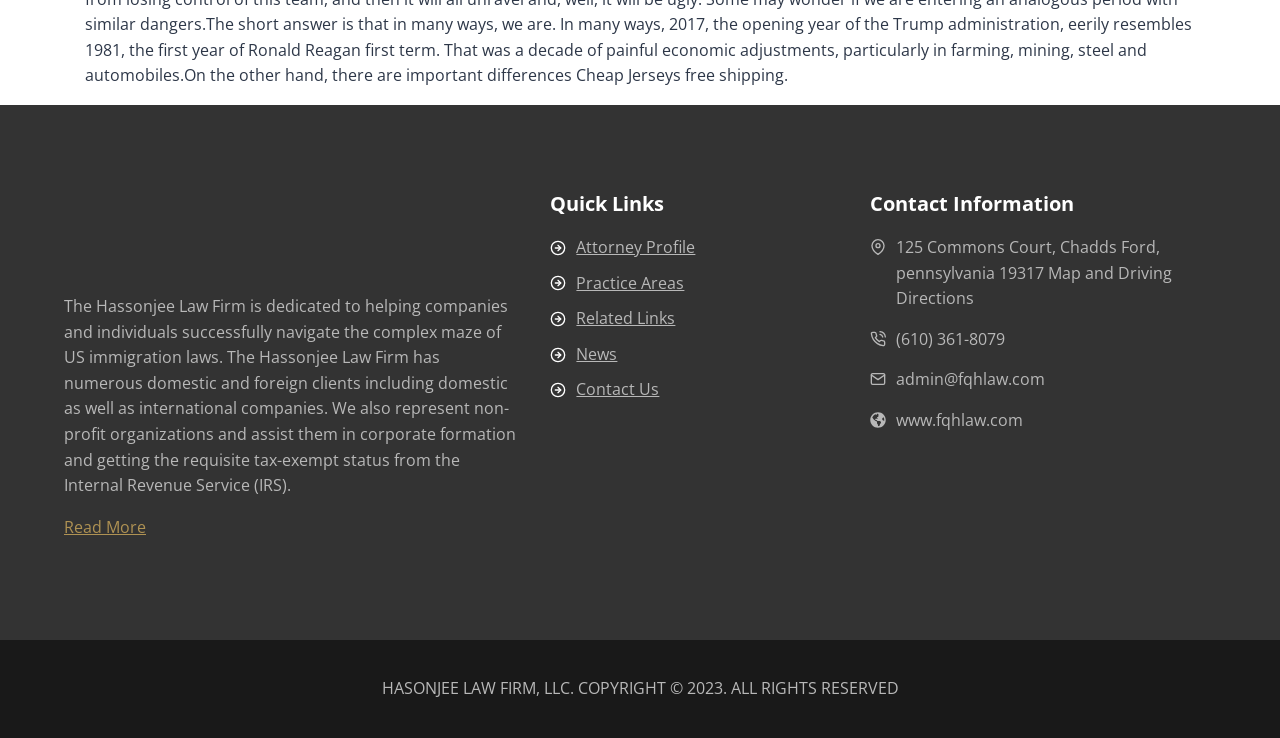Given the webpage screenshot and the description, determine the bounding box coordinates (top-left x, top-left y, bottom-right x, bottom-right y) that define the location of the UI element matching this description: Related Links

[0.45, 0.416, 0.528, 0.446]